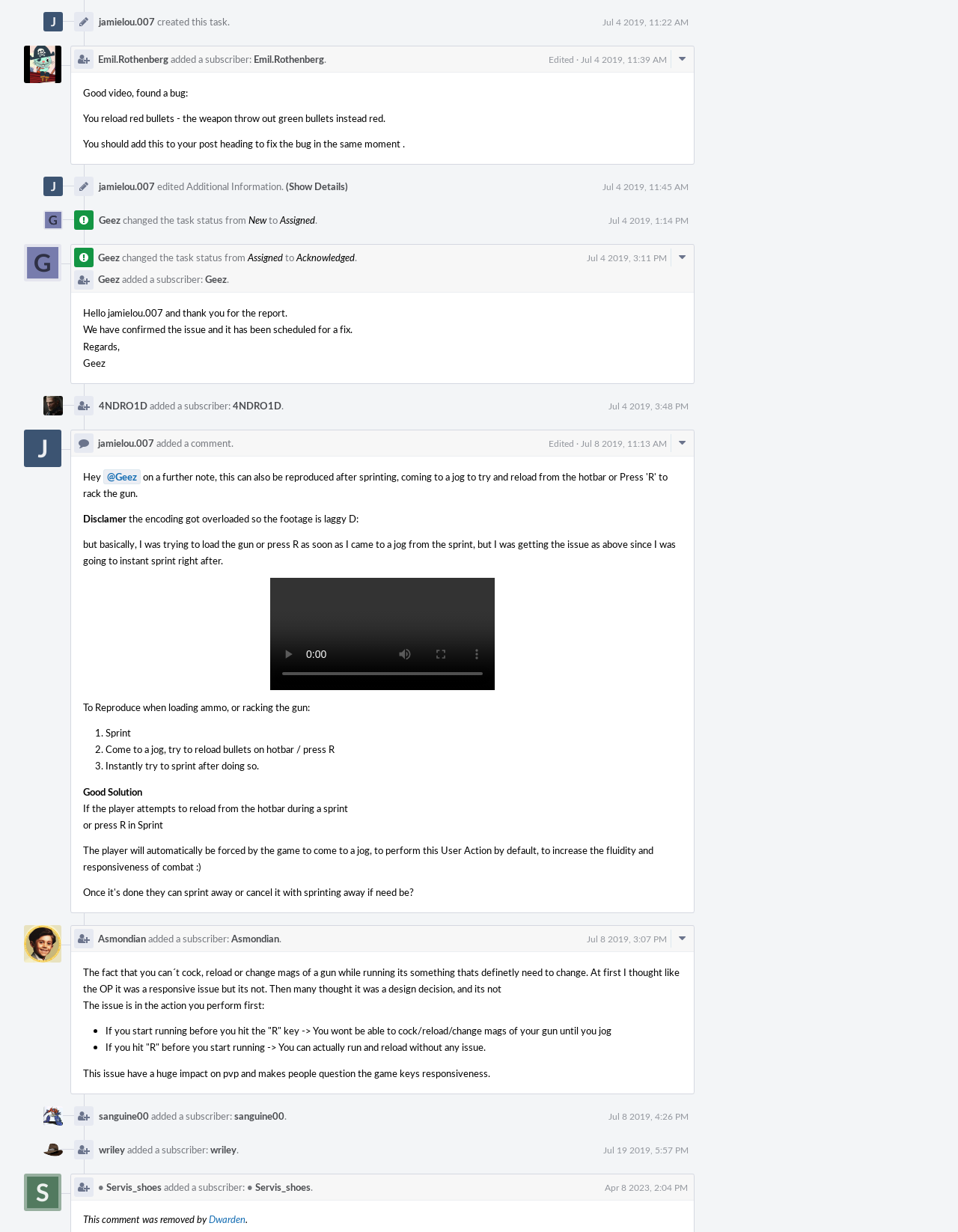Please answer the following question using a single word or phrase: 
Who added a subscriber?

Geez